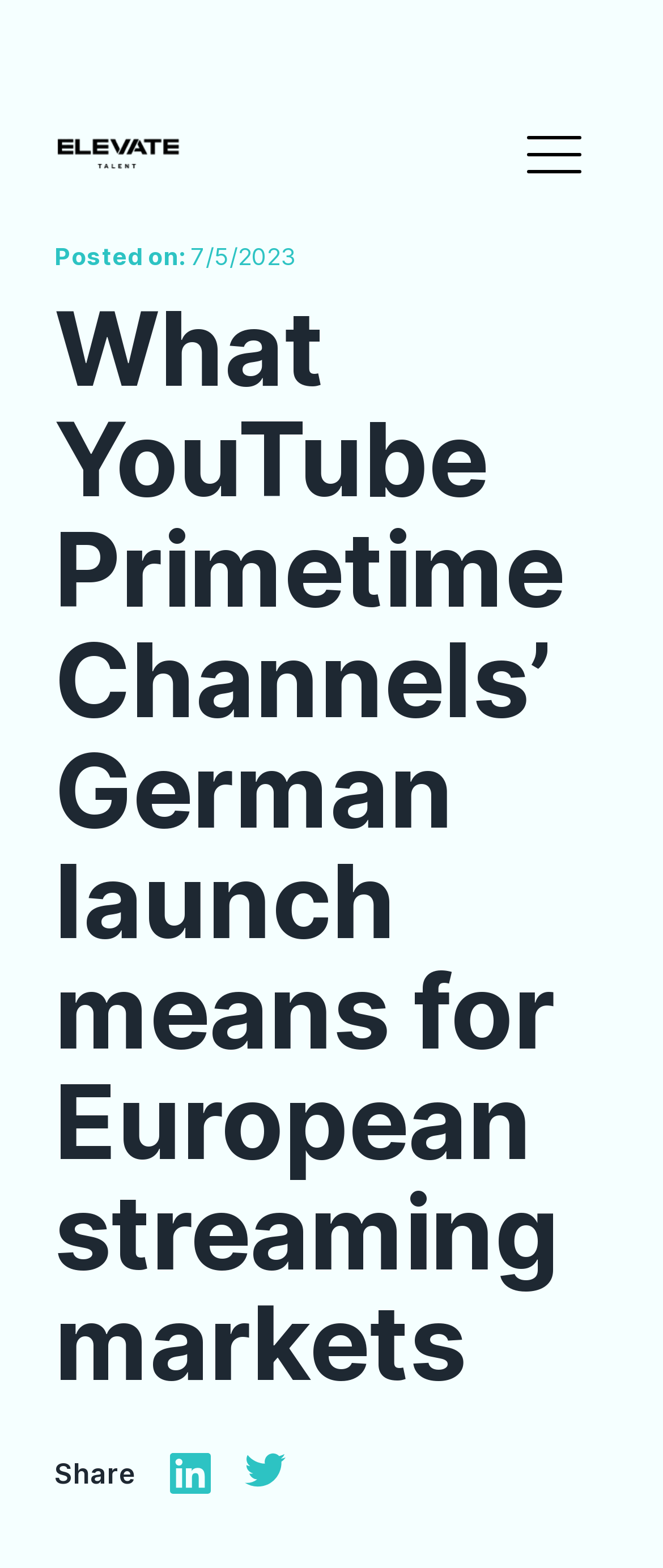Provide a brief response to the question below using one word or phrase:
Is there a way to share the article?

Yes